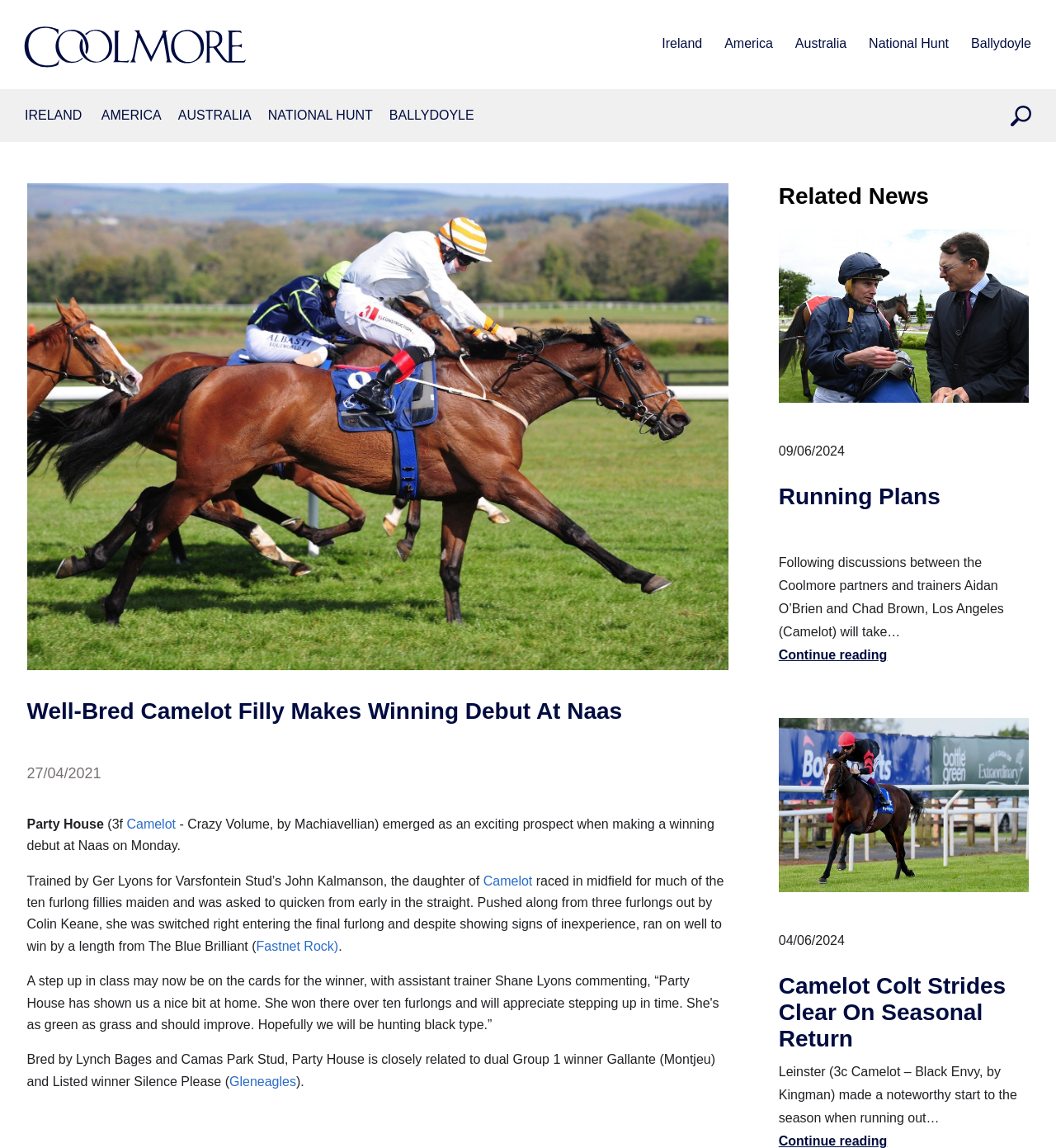Determine the bounding box coordinates for the UI element described. Format the coordinates as (top-left x, top-left y, bottom-right x, bottom-right y) and ensure all values are between 0 and 1. Element description: Ballydoyle

[0.92, 0.028, 0.977, 0.051]